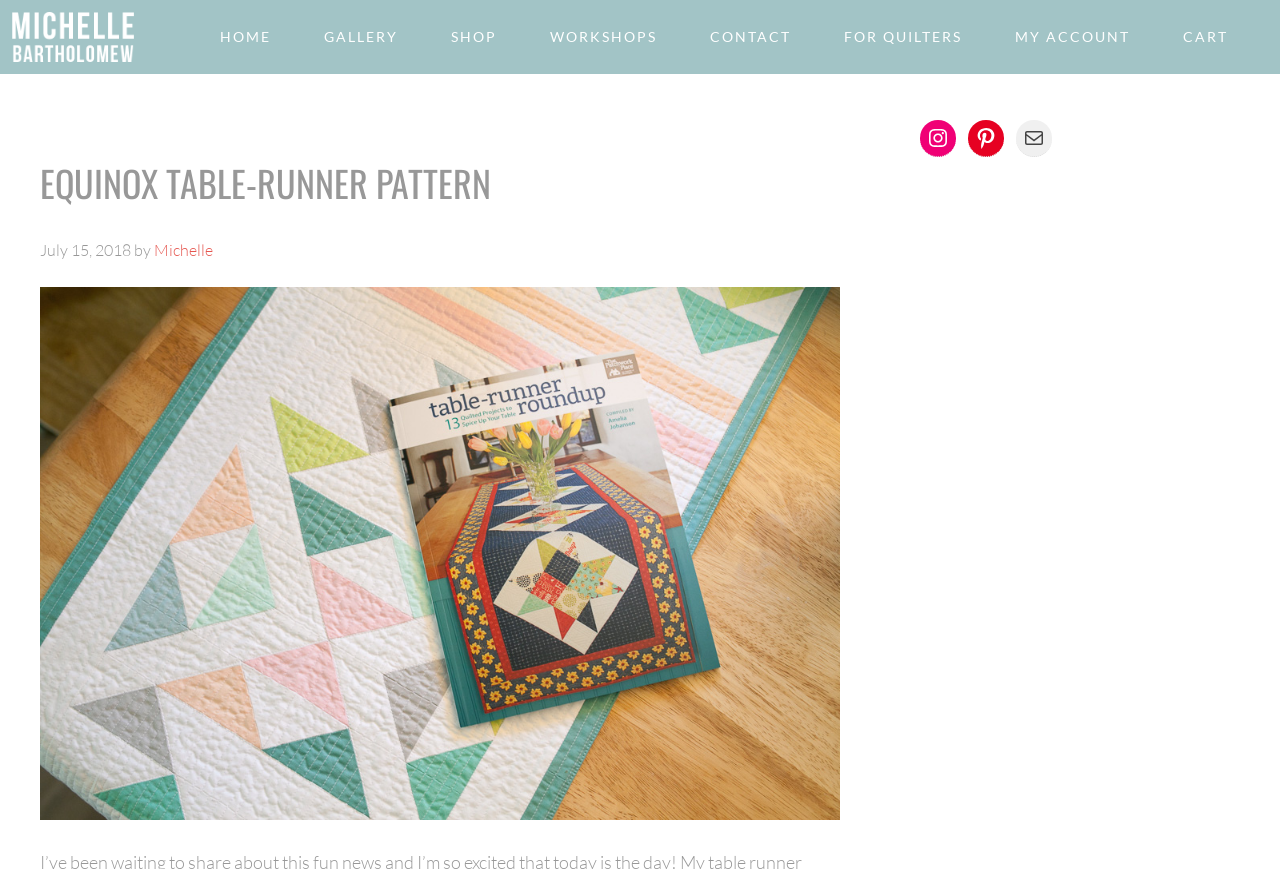Provide a brief response to the question below using one word or phrase:
Who is the author of the article?

Michelle